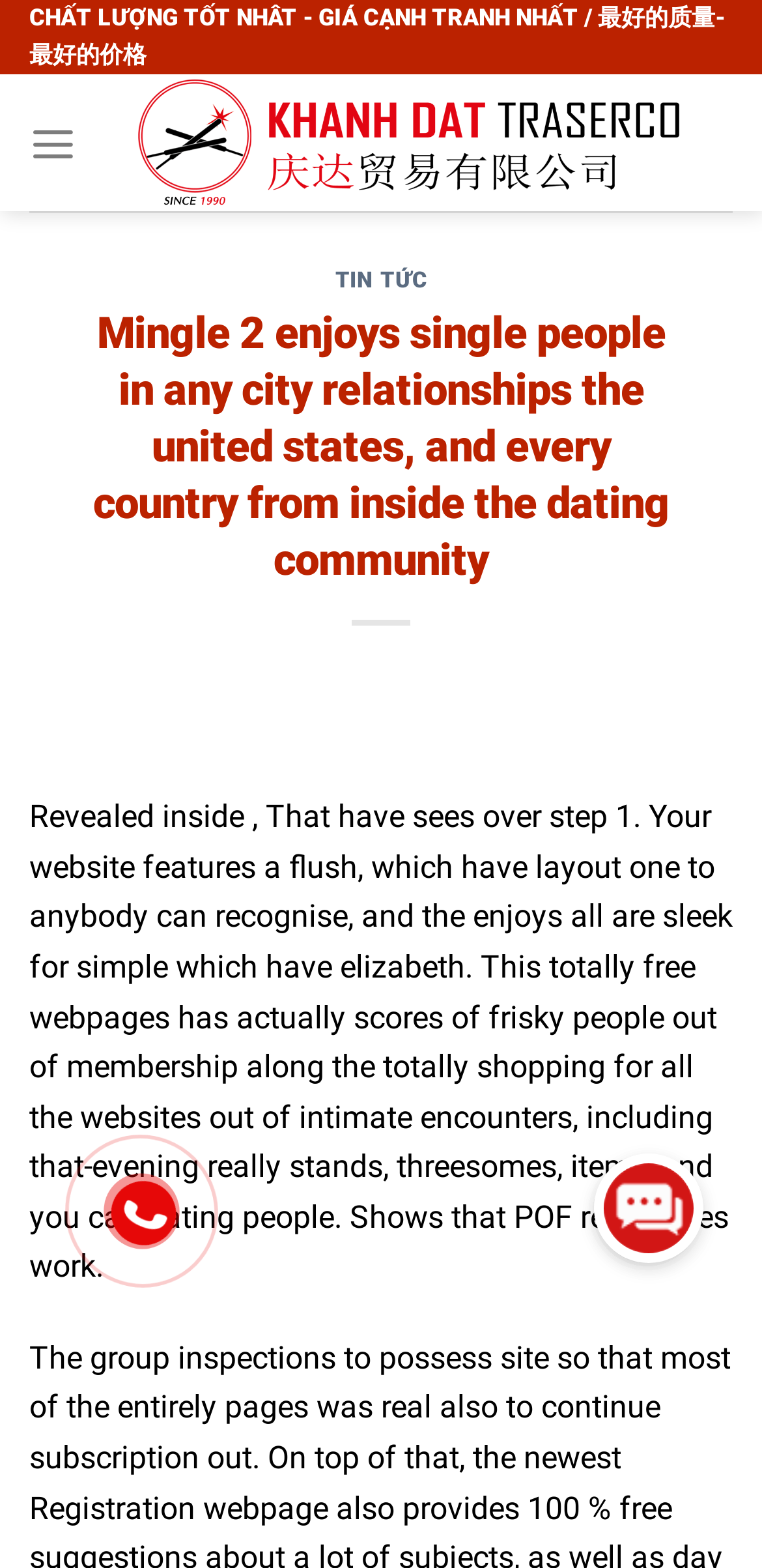How many icons are present at the bottom of the webpage?
Please provide a single word or phrase as your answer based on the image.

3